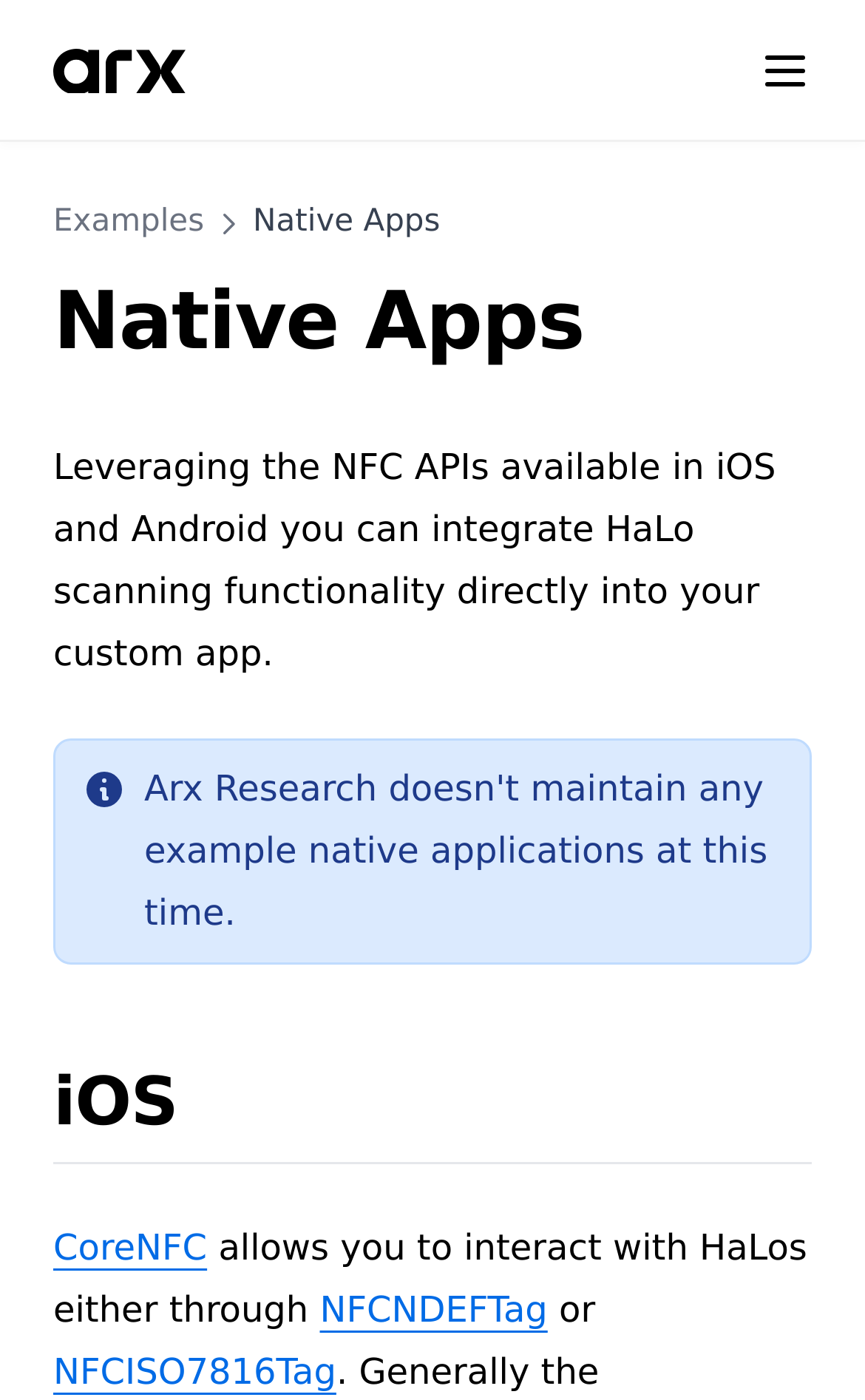Using the element description Command Line Interface, predict the bounding box coordinates for the UI element. Provide the coordinates in (top-left x, top-left y, bottom-right x, bottom-right y) format with values ranging from 0 to 1.

[0.103, 0.257, 0.928, 0.309]